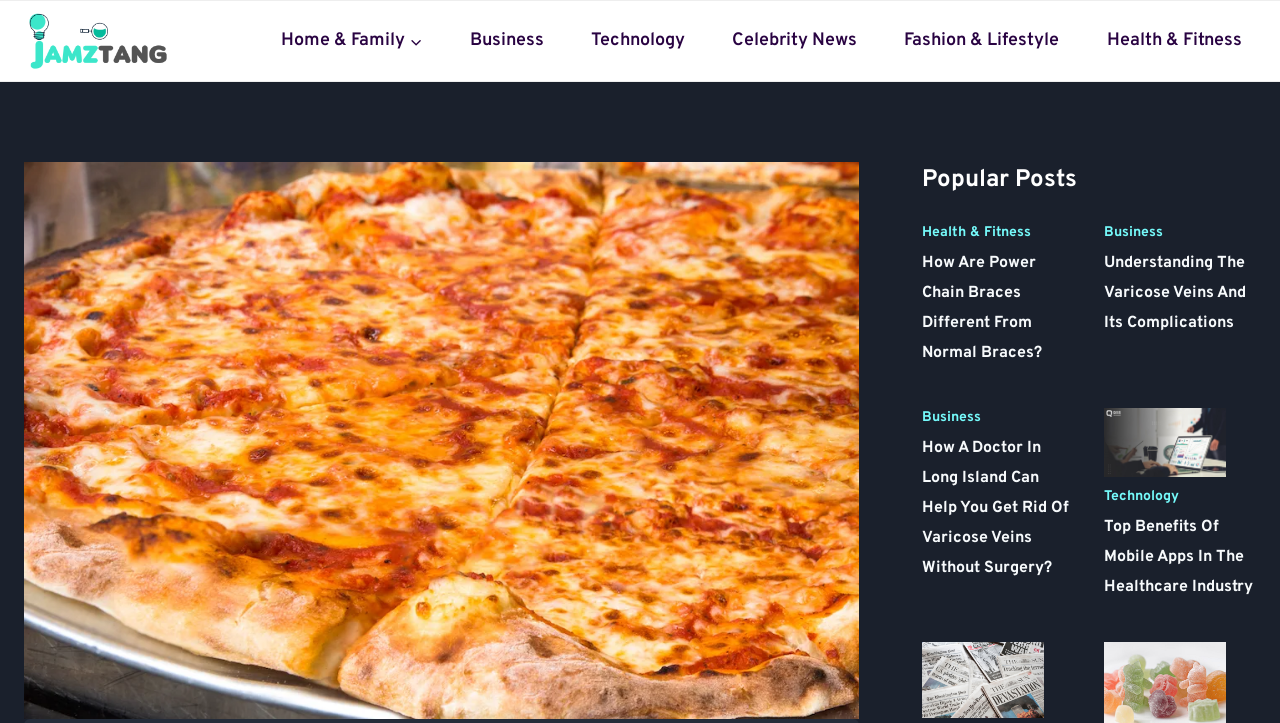What categories are available in the primary navigation?
Answer the question with a detailed and thorough explanation.

The categories are obtained from the navigation element 'Primary Navigation' which contains links to different categories. The categories are listed as 'Home & Family', 'Business', 'Technology', 'Celebrity News', 'Fashion & Lifestyle', and 'Health & Fitness'.